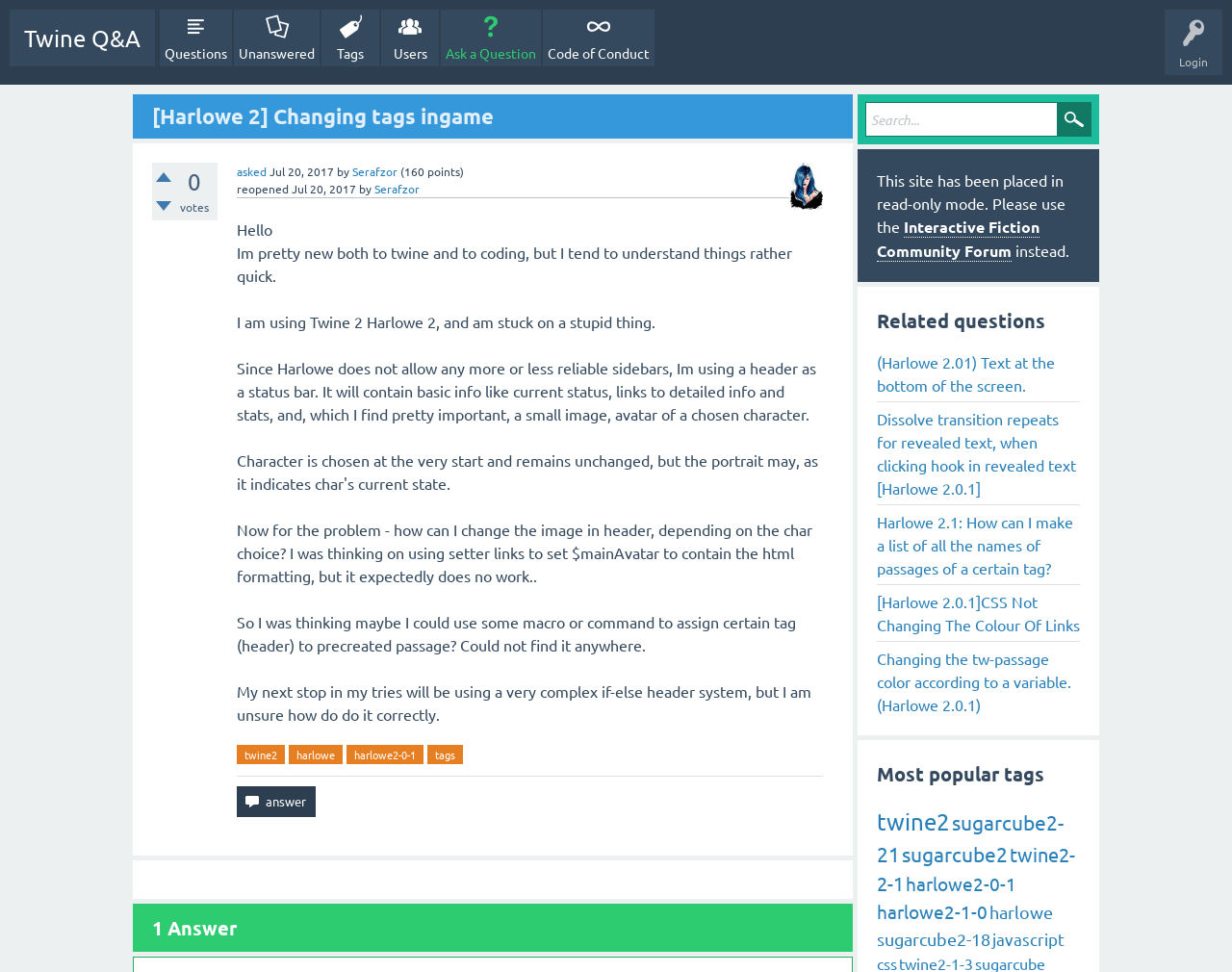Please identify the bounding box coordinates of the area that needs to be clicked to fulfill the following instruction: "Click on the 'answer' button."

[0.192, 0.809, 0.256, 0.841]